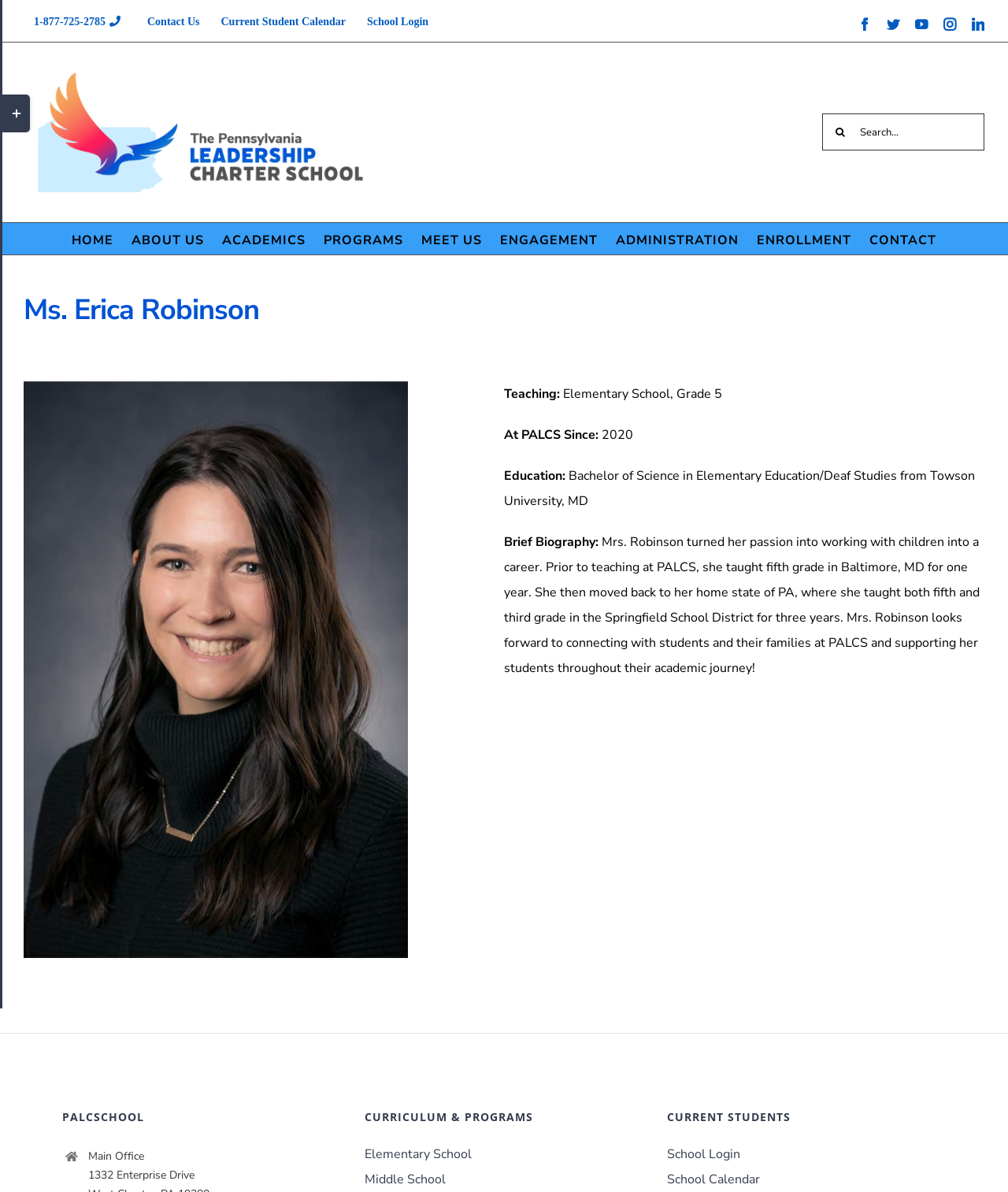Identify the bounding box coordinates of the specific part of the webpage to click to complete this instruction: "Contact us".

[0.136, 0.002, 0.208, 0.035]